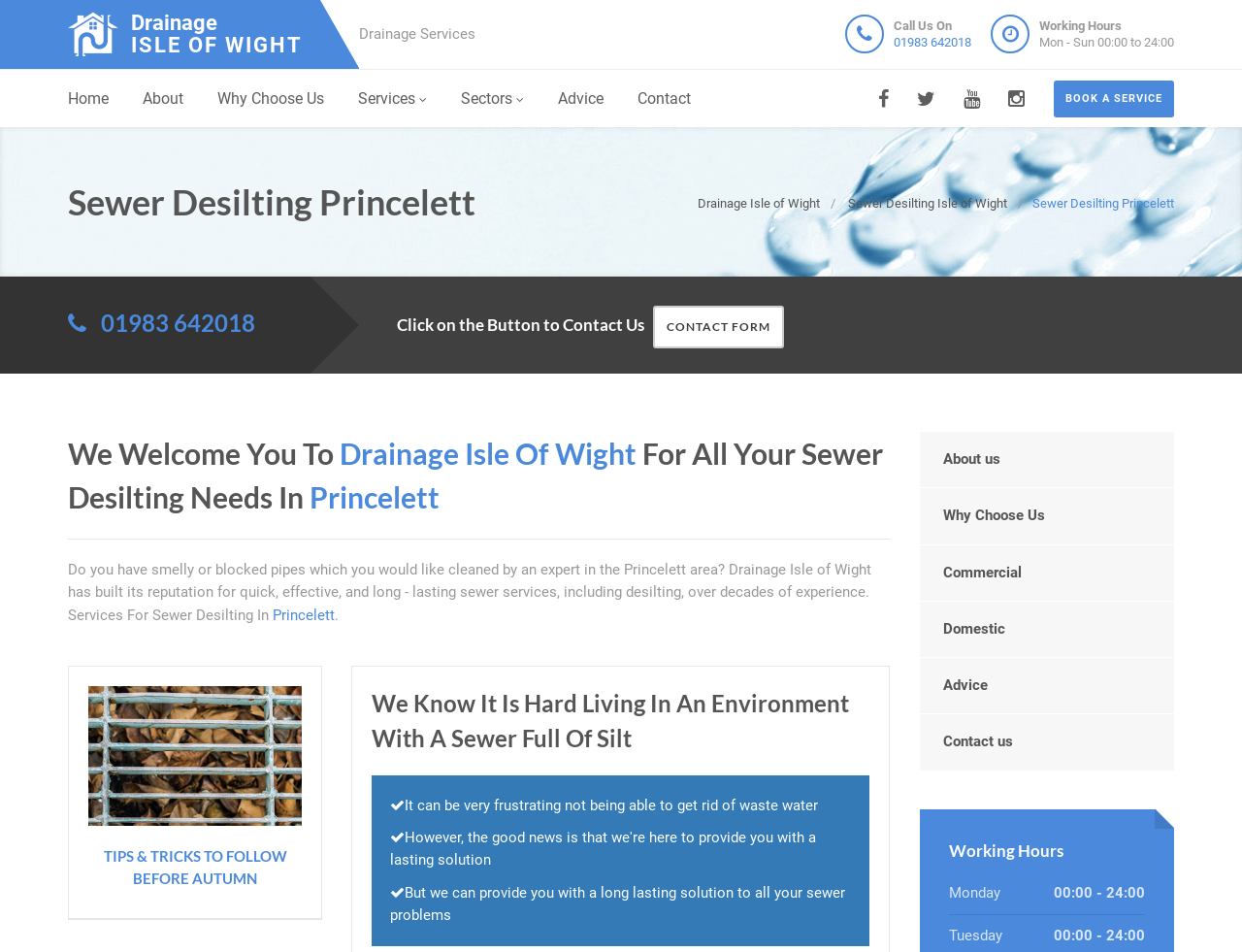What are the working hours of the sewer desilting company?
Please provide a detailed and thorough answer to the question.

The working hours can be found in a layout table on the top-right corner of the webpage, and are also mentioned in a separate section at the bottom of the webpage.